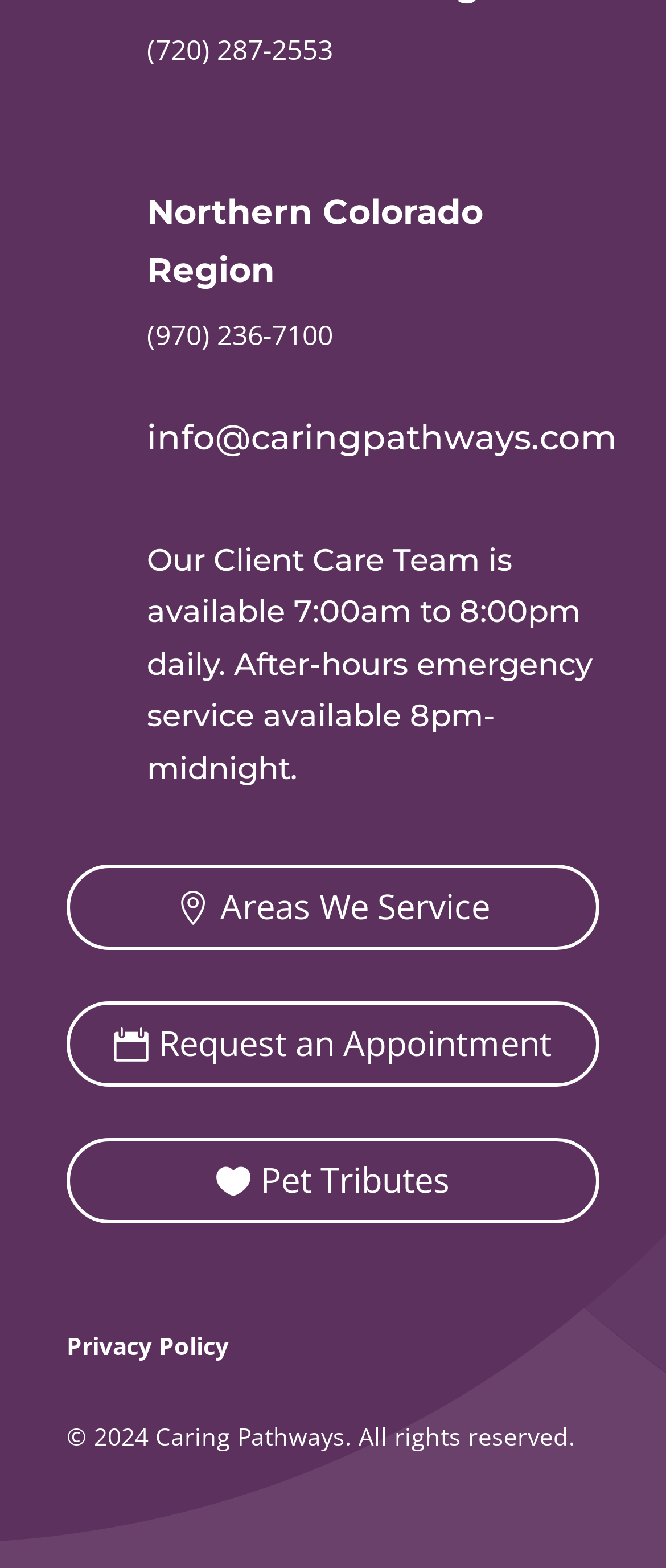Identify and provide the bounding box for the element described by: "Donate".

None